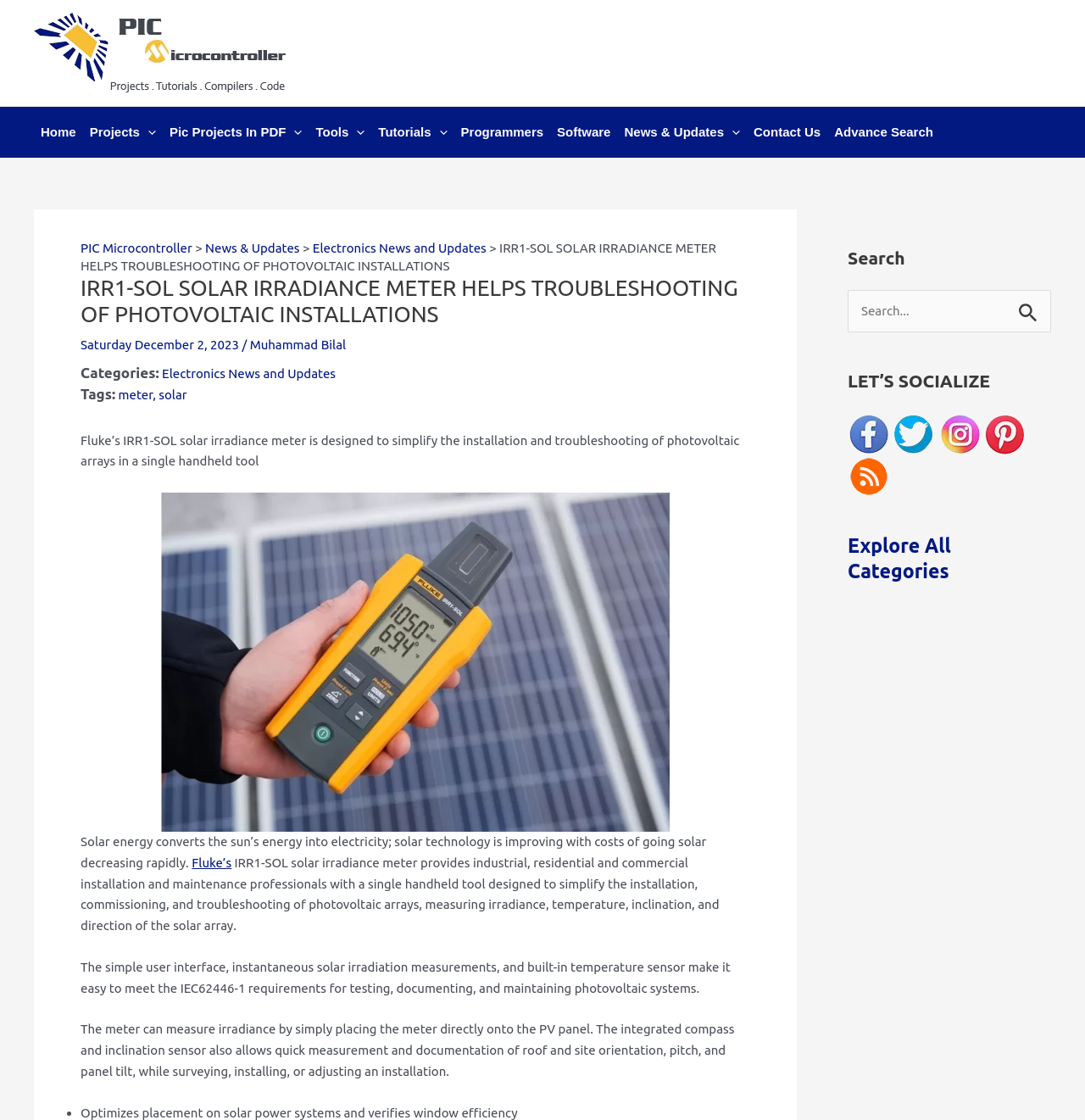What is the function of the integrated compass and inclination sensor?
Please describe in detail the information shown in the image to answer the question.

The webpage states that the integrated compass and inclination sensor allows for quick measurement and documentation of roof and site orientation, pitch, and panel tilt, while surveying, installing, or adjusting an installation.